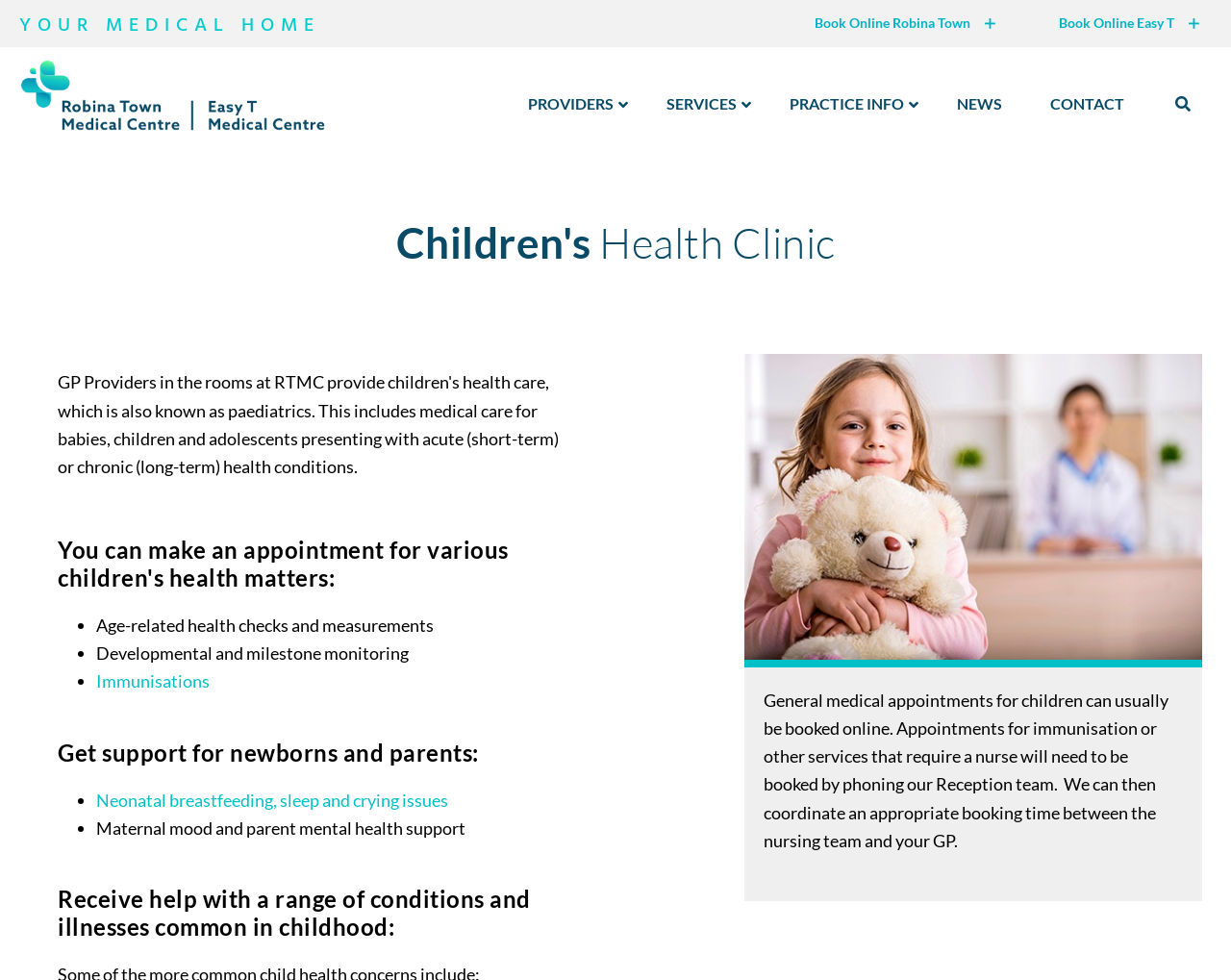What is the name of the medical centre?
Based on the image, provide your answer in one word or phrase.

Robina Town Medical Centre